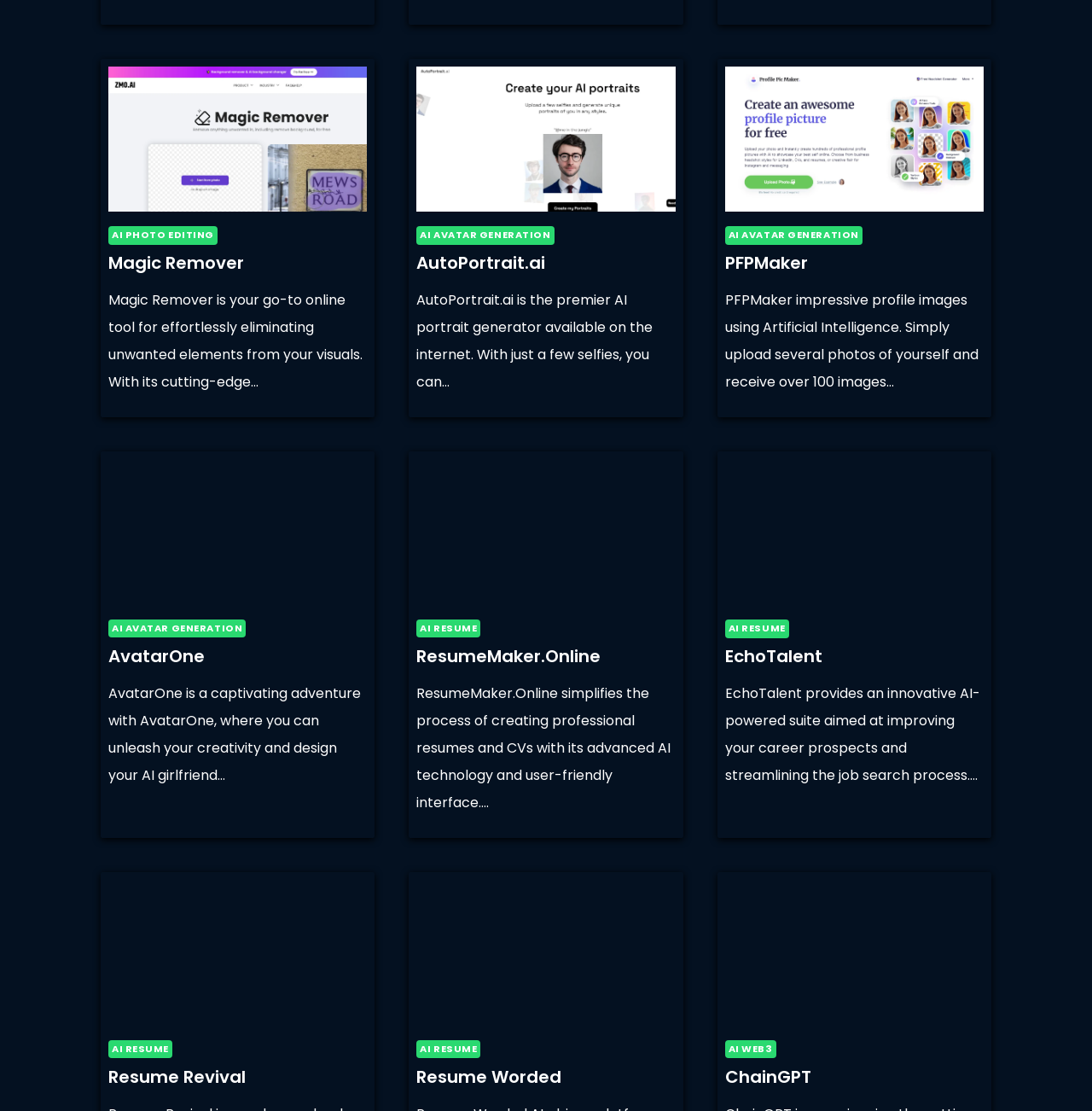Based on the description "PFPMaker", find the bounding box of the specified UI element.

[0.664, 0.226, 0.74, 0.248]